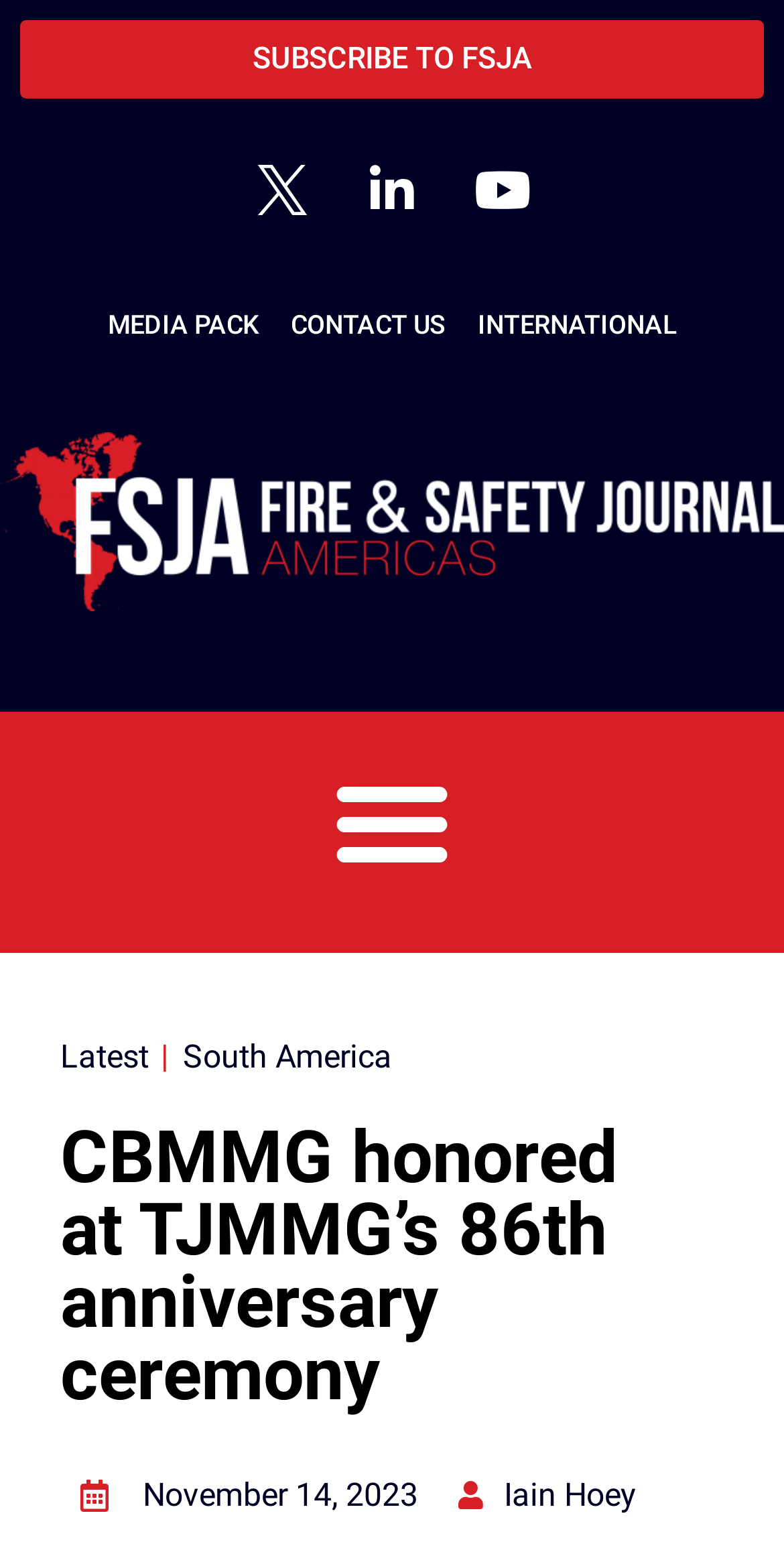Can you give a detailed response to the following question using the information from the image? How many main navigation links are there?

I counted the number of main navigation links by looking at the links at the top of the page, which are 'MEDIA PACK', 'CONTACT US', and 'INTERNATIONAL'. There are three main navigation links.